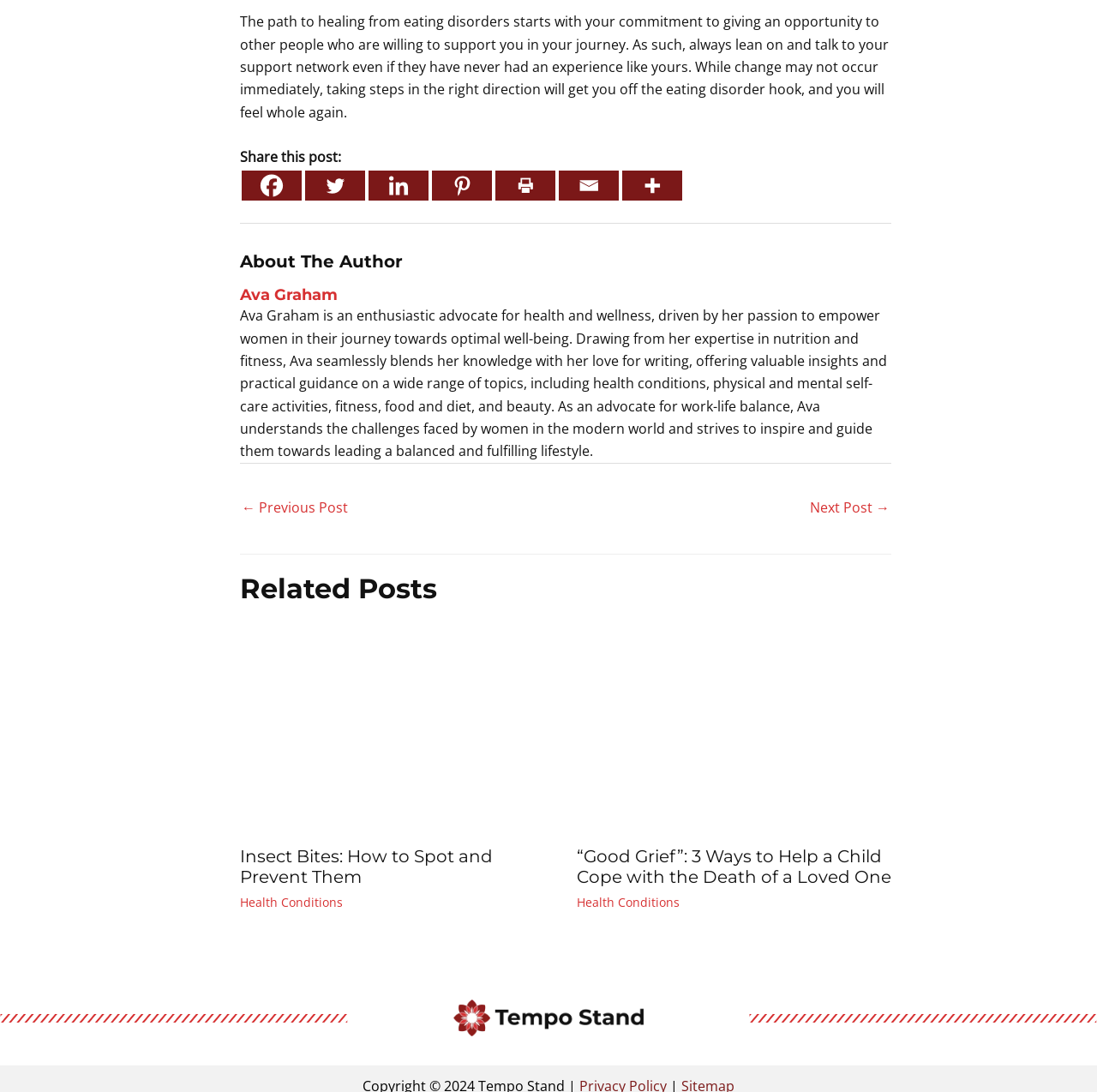Specify the bounding box coordinates of the area to click in order to execute this command: 'Read more about Insect Bites: How to Spot and Prevent Them'. The coordinates should consist of four float numbers ranging from 0 to 1, and should be formatted as [left, top, right, bottom].

[0.219, 0.656, 0.506, 0.673]